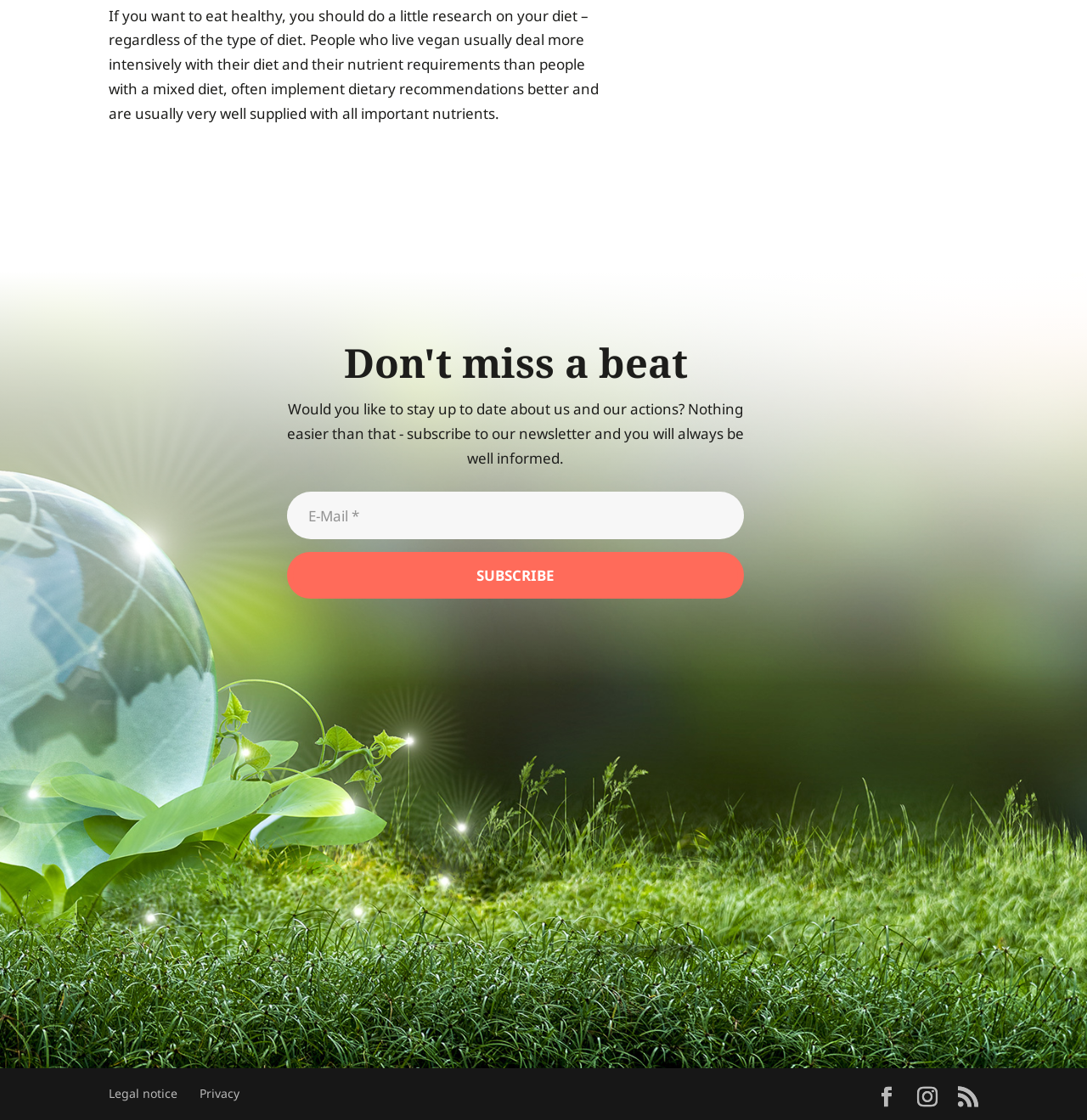Can you find the bounding box coordinates for the element to click on to achieve the instruction: "Enter your email address"?

[0.264, 0.439, 0.685, 0.481]